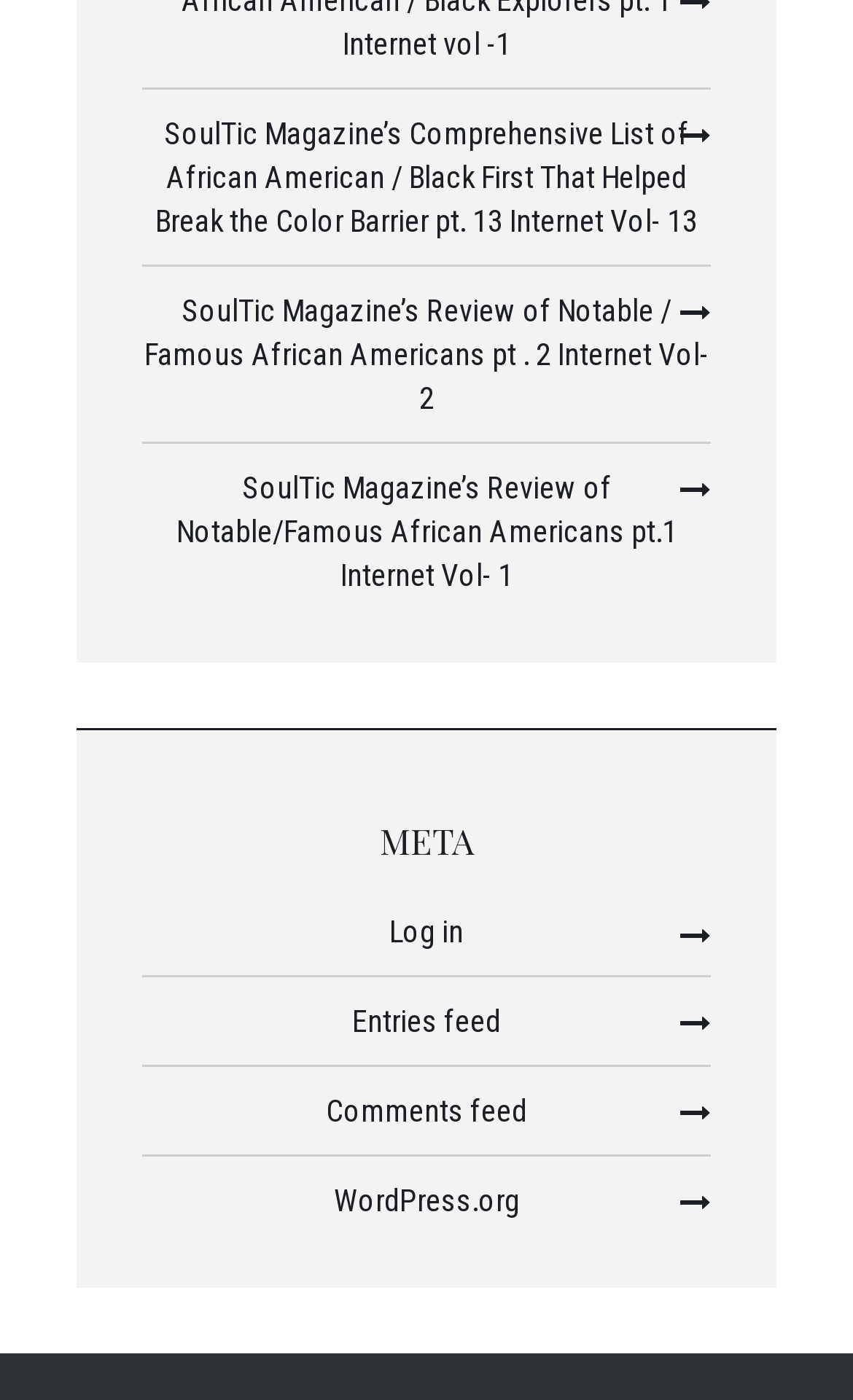Is this website related to a magazine?
Answer the question based on the image using a single word or a brief phrase.

Yes